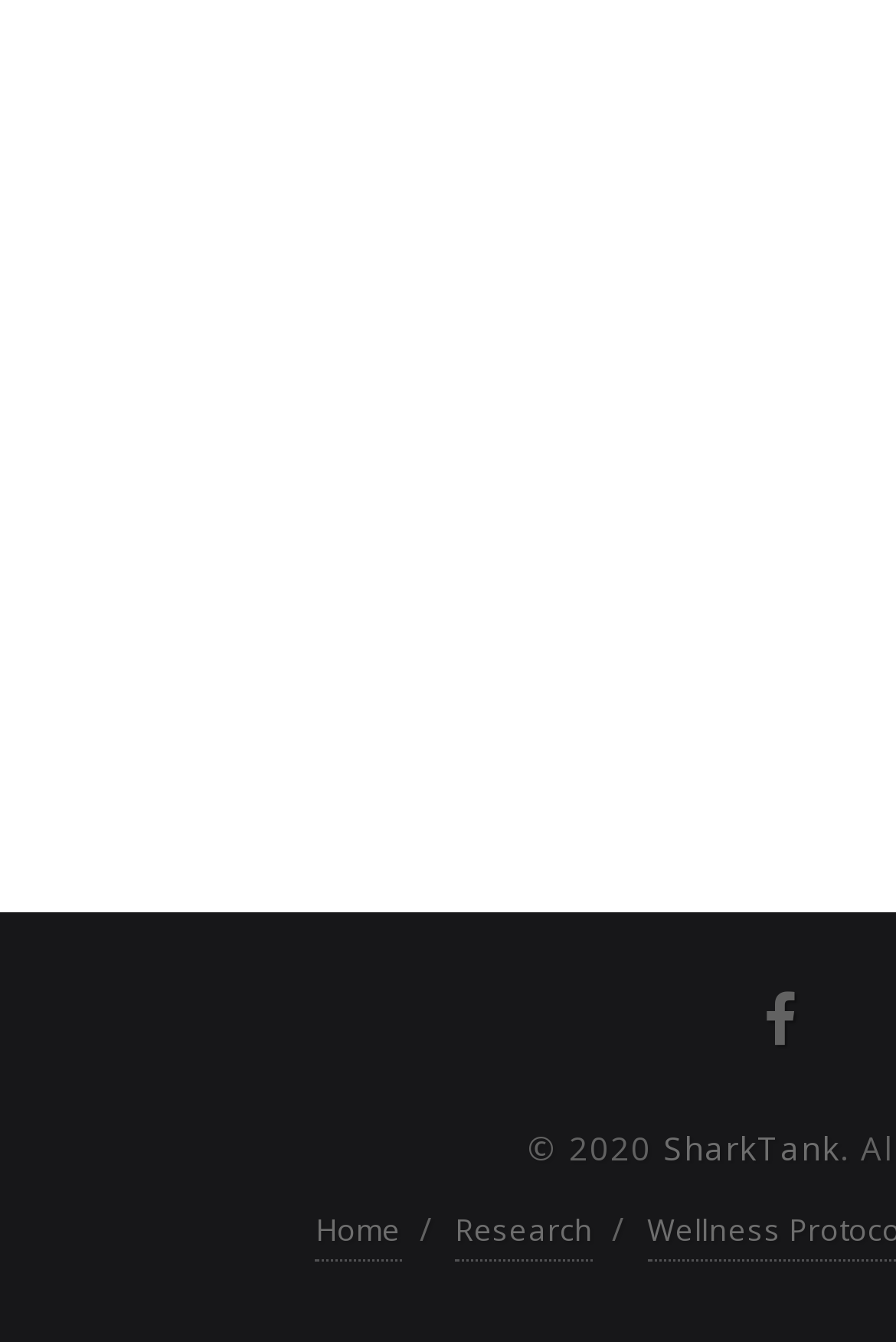From the given element description: "SharkTank", find the bounding box for the UI element. Provide the coordinates as four float numbers between 0 and 1, in the order [left, top, right, bottom].

[0.74, 0.839, 0.937, 0.872]